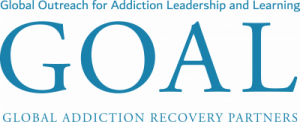Analyze the image and give a detailed response to the question:
What is the purpose of GOAL Global Addiction Recovery Partners?

The caption states that GOAL Global Addiction Recovery Partners is a vital organization dedicated to addressing addiction issues, providing support, education, and resources to those affected by addiction, which implies that the purpose of the organization is to address addiction issues.